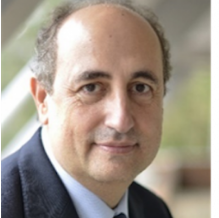Offer a detailed narrative of the scene depicted in the image.

The image features Professor Luis Salvador-Carulla, who is the moderator for a panel discussion focused on promoting mental health in the workplace. He holds the position of Head of the Centre for Mental Health Research at the Australian National University. In addition to his role at ANU, he serves as an Honorary Professor at the Menzies Centre for Health Policy at the University of Sydney. Professor Salvador-Carulla has extensive expertise in developing decision support tools for analyzing complex health systems and policies, especially in the field of mental health. He is actively involved in various international projects aimed at enhancing mental health provision globally.